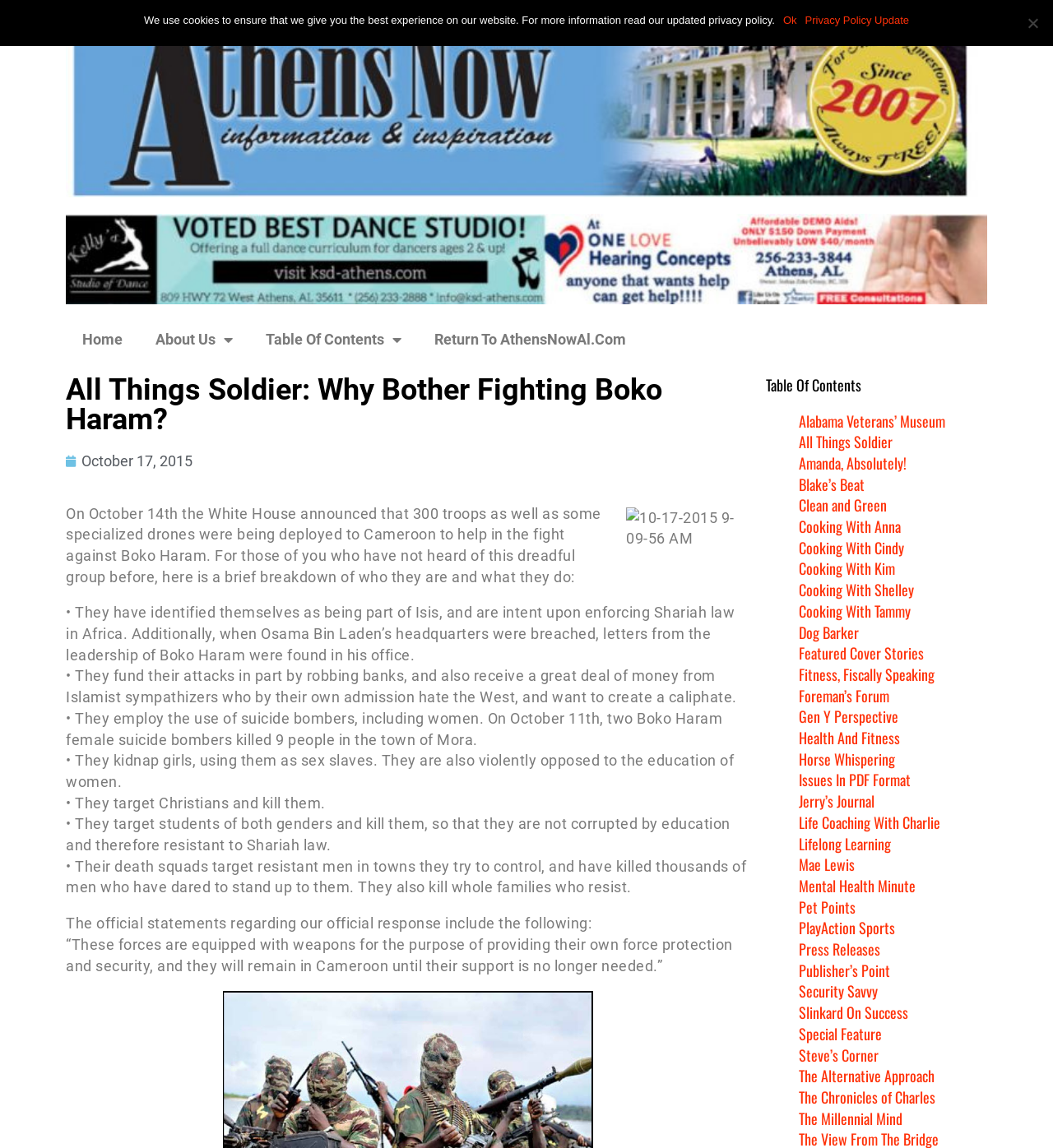What is the location of the link 'Alabama Veterans’ Museum' on the webpage?
Using the visual information from the image, give a one-word or short-phrase answer.

Bottom right